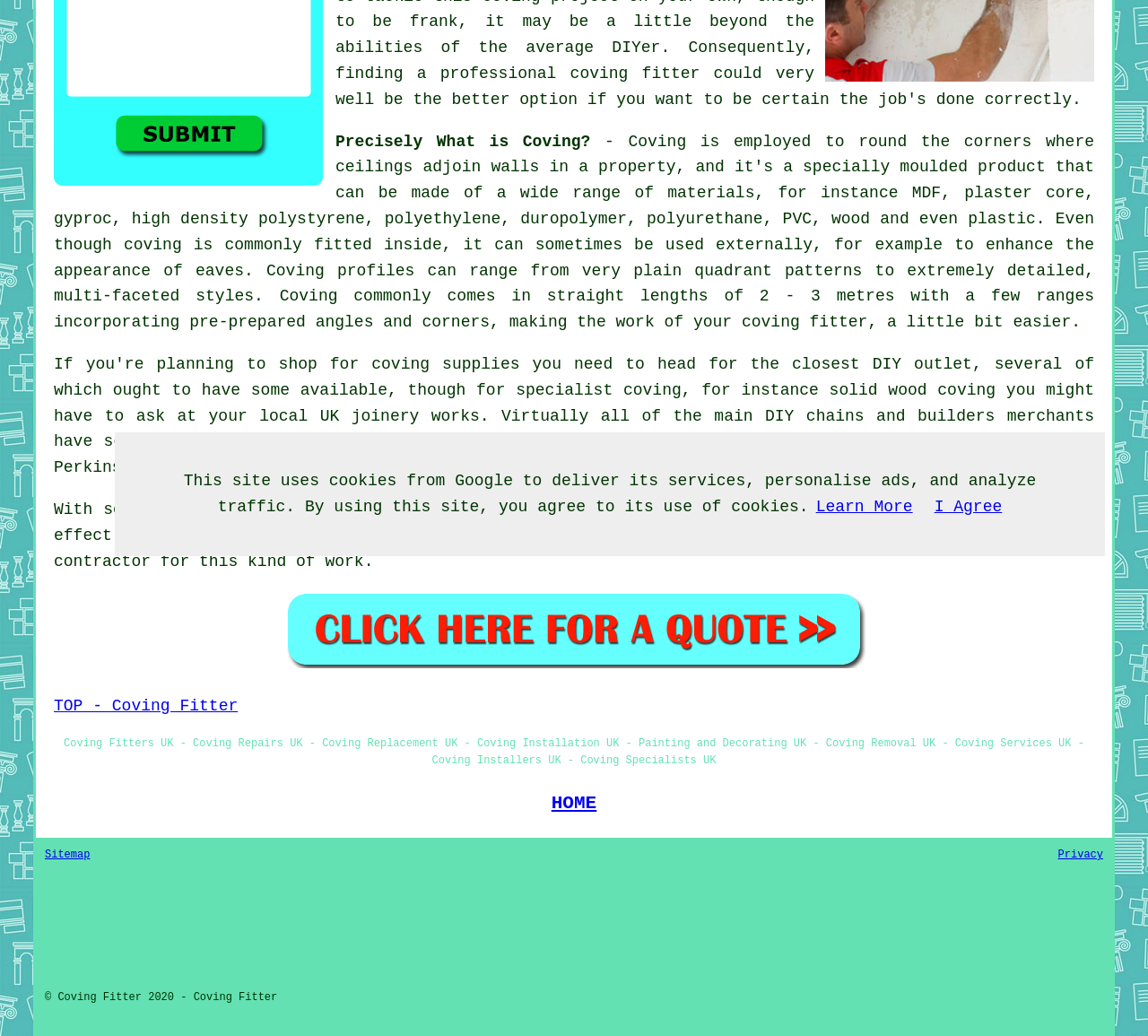Using the given element description, provide the bounding box coordinates (top-left x, top-left y, bottom-right x, bottom-right y) for the corresponding UI element in the screenshot: Precisely What is Coving?

[0.292, 0.128, 0.514, 0.145]